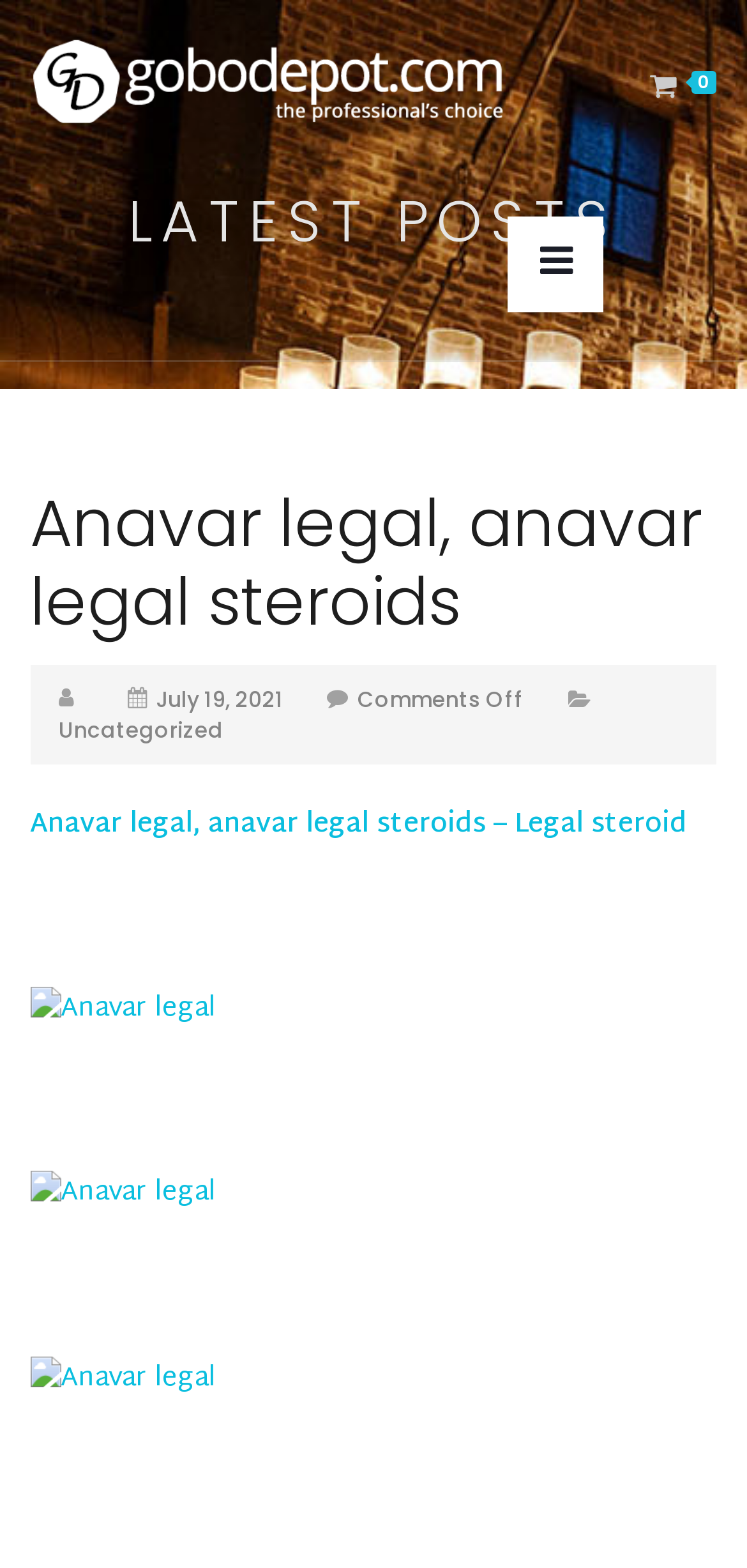Specify the bounding box coordinates of the element's region that should be clicked to achieve the following instruction: "read Anavar legal, anavar legal steroids article". The bounding box coordinates consist of four float numbers between 0 and 1, in the format [left, top, right, bottom].

[0.04, 0.51, 0.919, 0.541]